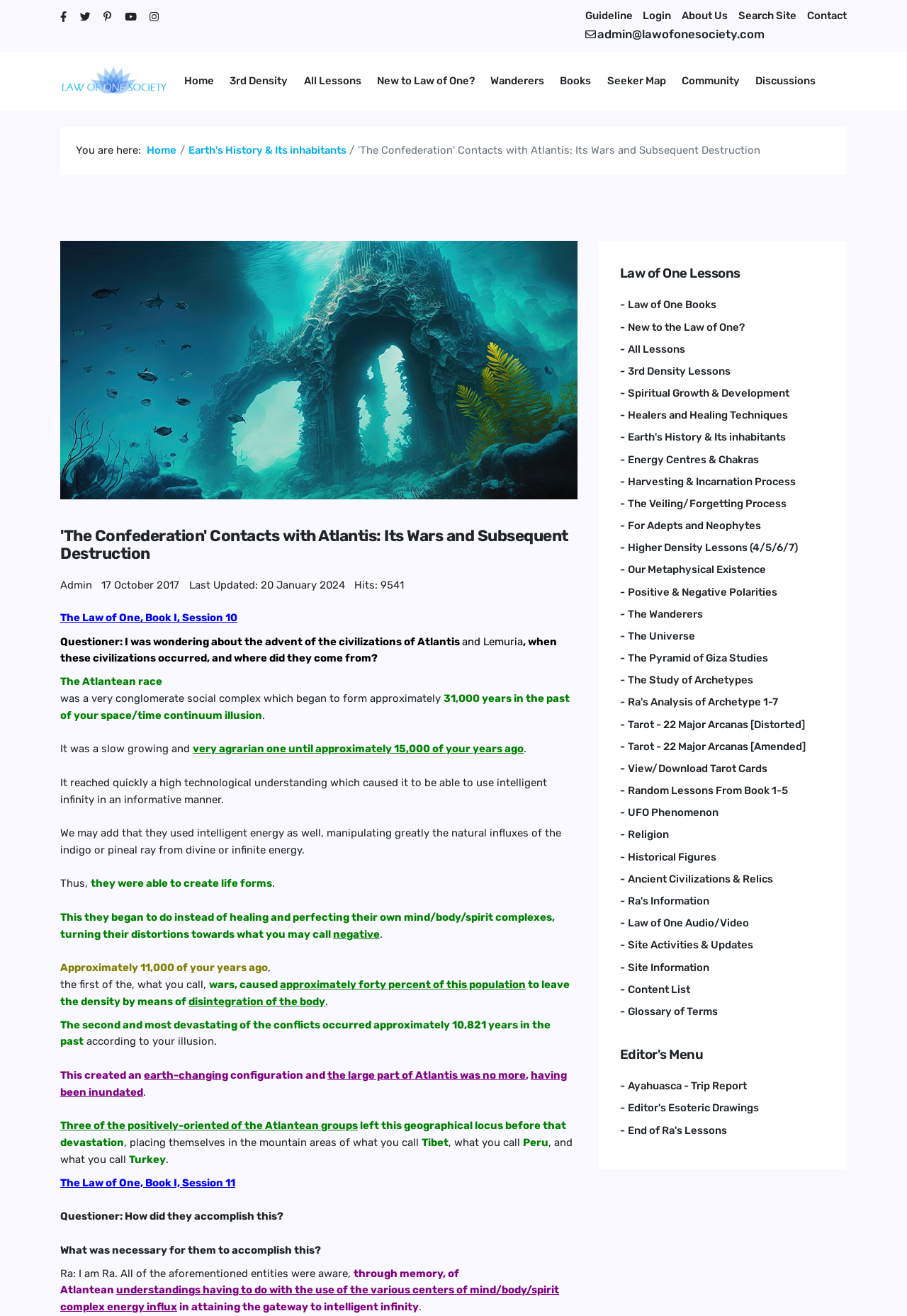What is the principal heading displayed on the webpage?

'The Confederation' Contacts with Atlantis: Its Wars and Subsequent Destruction